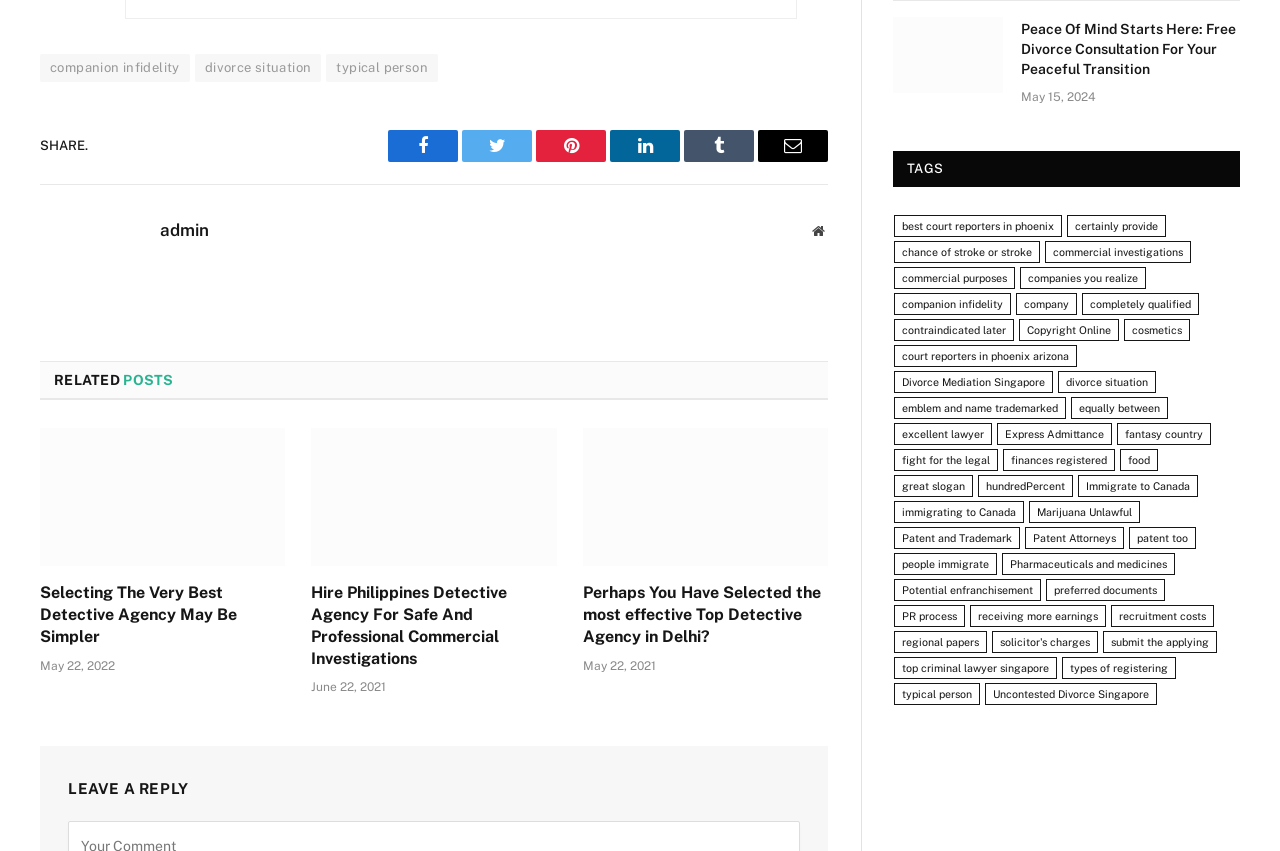Please identify the bounding box coordinates for the region that you need to click to follow this instruction: "Leave a reply".

[0.053, 0.915, 0.625, 0.941]